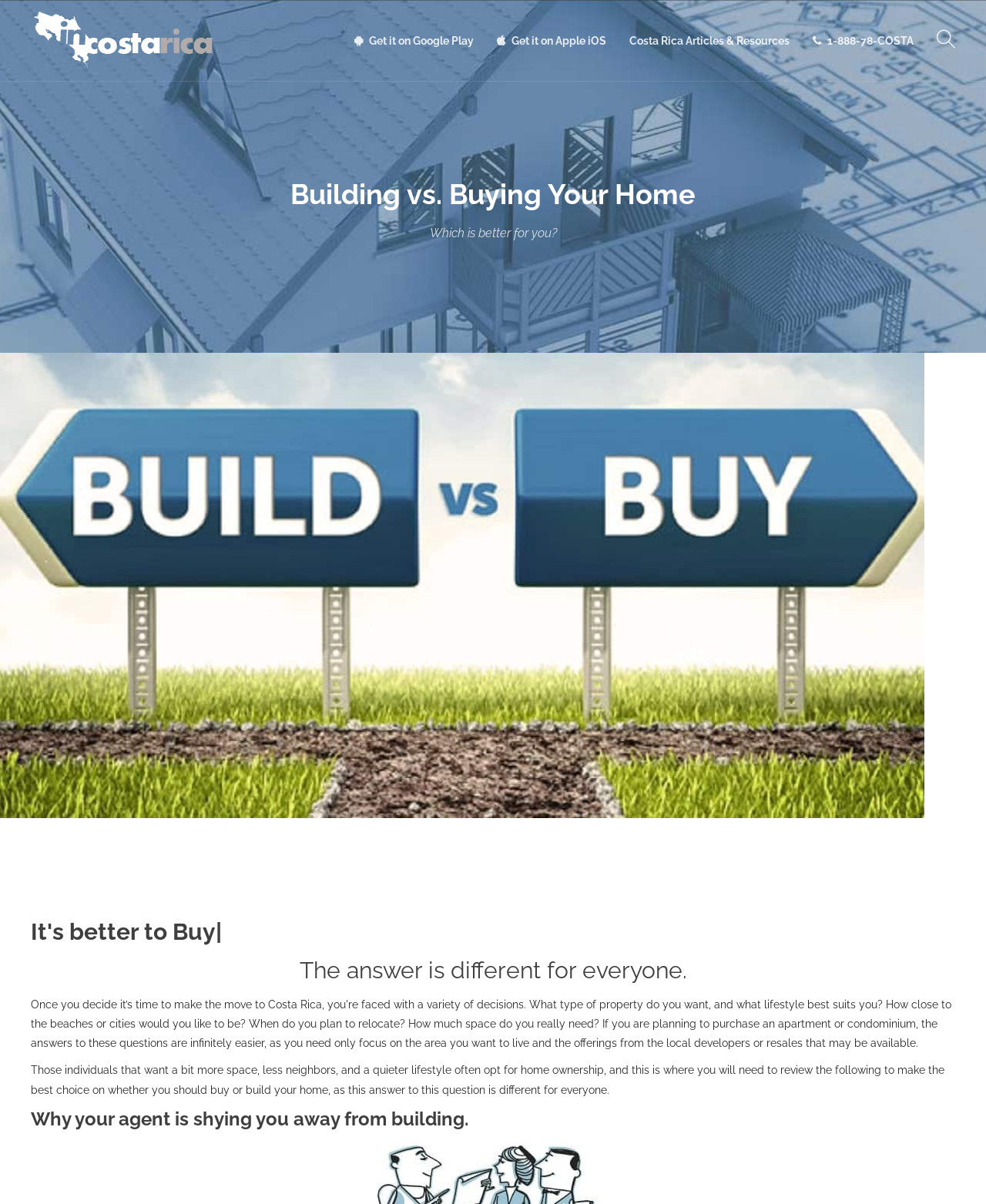Explain the webpage in detail.

This webpage is about building vs. buying a home in Costa Rica, specifically on the InCostaRica platform. At the top, there is a logo of InCostaRica, accompanied by links to download the app on Google Play and Apple iOS, as well as a link to Costa Rica articles and resources. 

Below the logo, there is a heading "Building vs. Buying Your Home" followed by a question "Which is better for you?" and a brief introduction to the topic. 

On the left side, there is a large image related to building or buying a home, with a link to a detailed article on the topic. 

The main content of the webpage is divided into sections, starting with a heading "It's better to Build" and followed by a section discussing the reasons why building a home might be a better option. 

Further down, there is a section titled "Why your agent is shying you away from building" and another section discussing the importance of considering individual circumstances when deciding between building and buying a home. 

On the right side, there is a column with links to various articles and resources related to Costa Rica, including travel safety tips, pros and cons of living in Arenal, and whether it's worth hiring a tour guide in Costa Rica. 

At the bottom, there is a section with contact information, including an address, phone number, and email, as well as a section with links to terms and conditions, privacy policy, and a PRO member agreement.